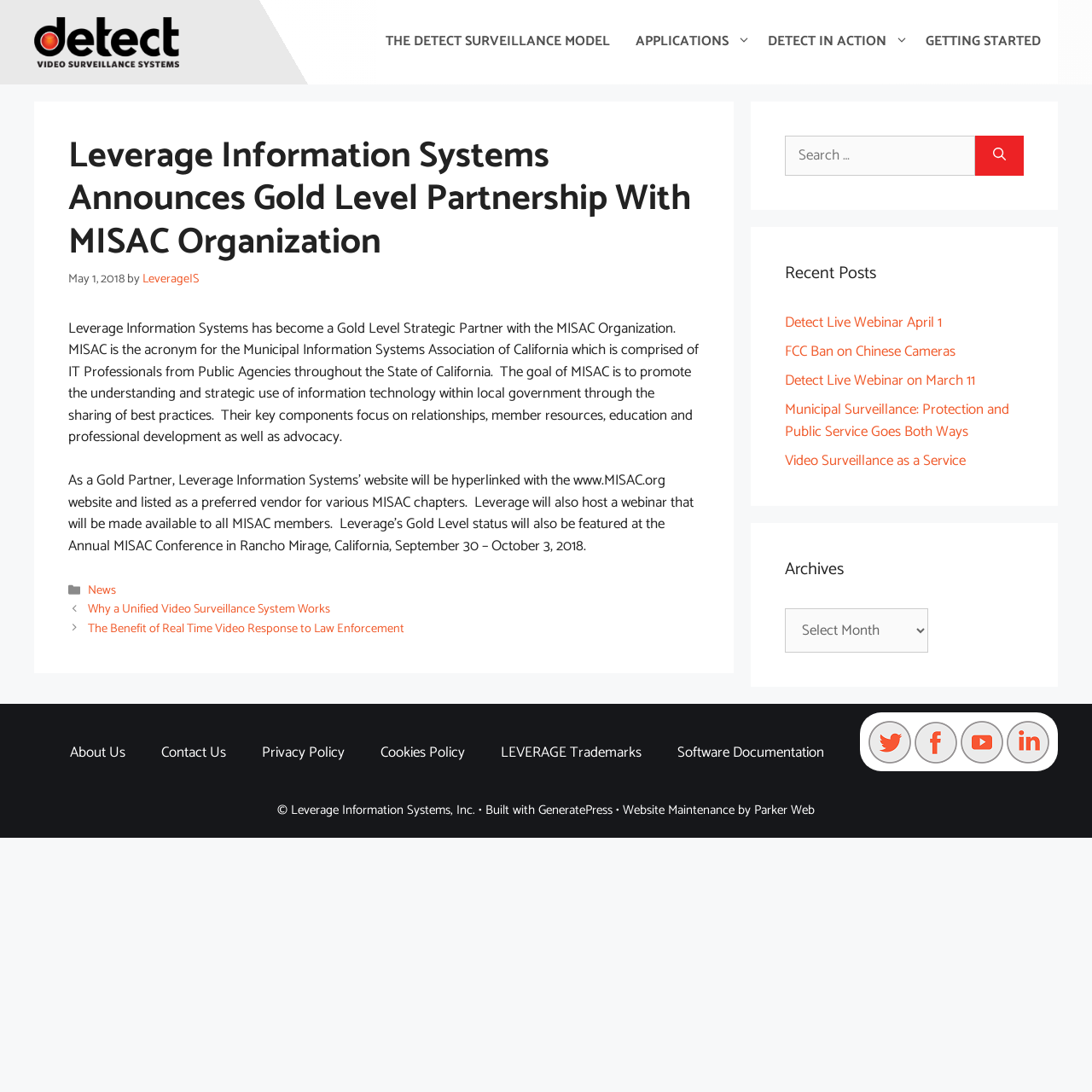What is the name of the organization Leverage Information Systems has partnered with? Refer to the image and provide a one-word or short phrase answer.

MISAC